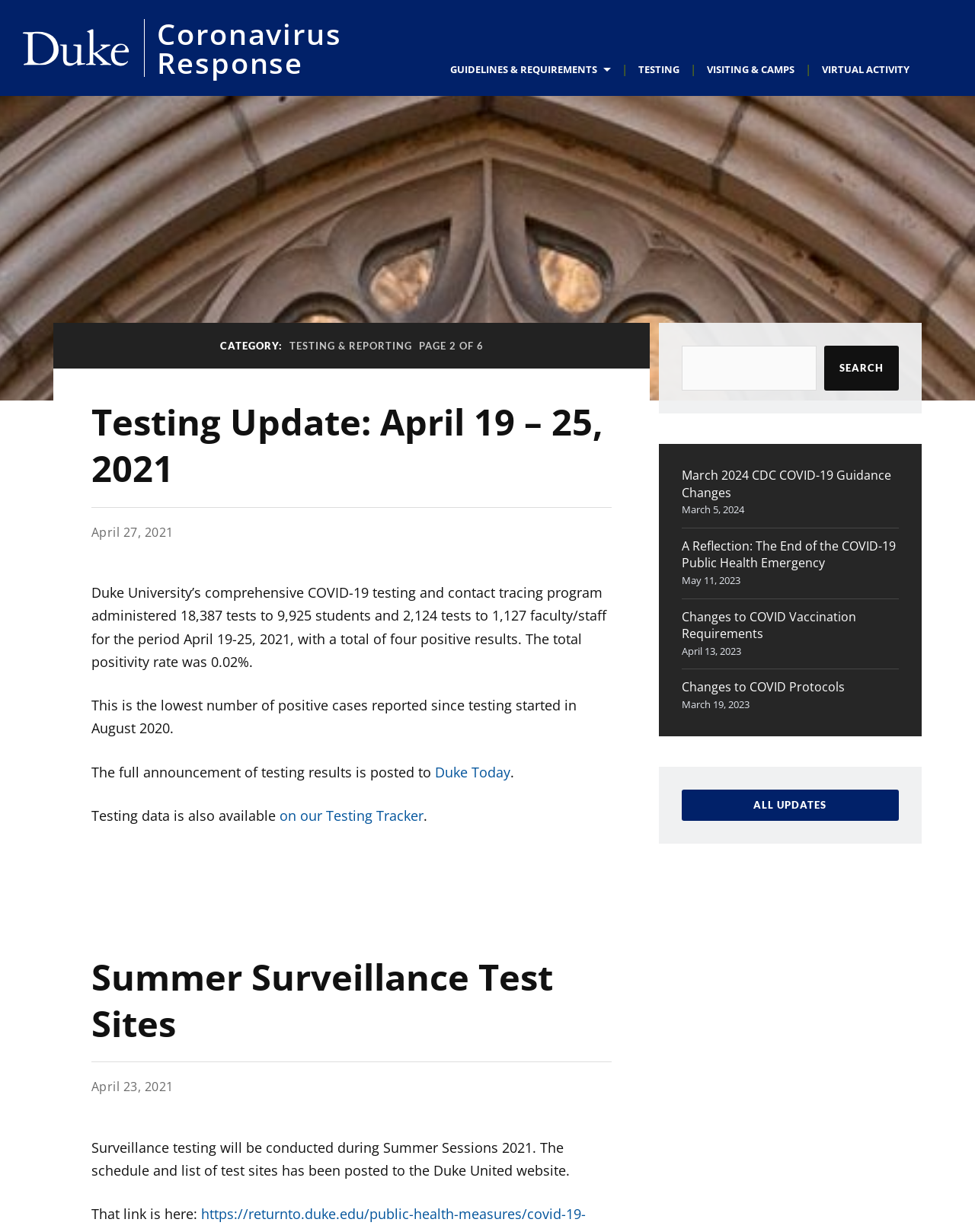How many tests were administered to students from April 19-25, 2021?
Look at the image and respond with a one-word or short phrase answer.

18,387